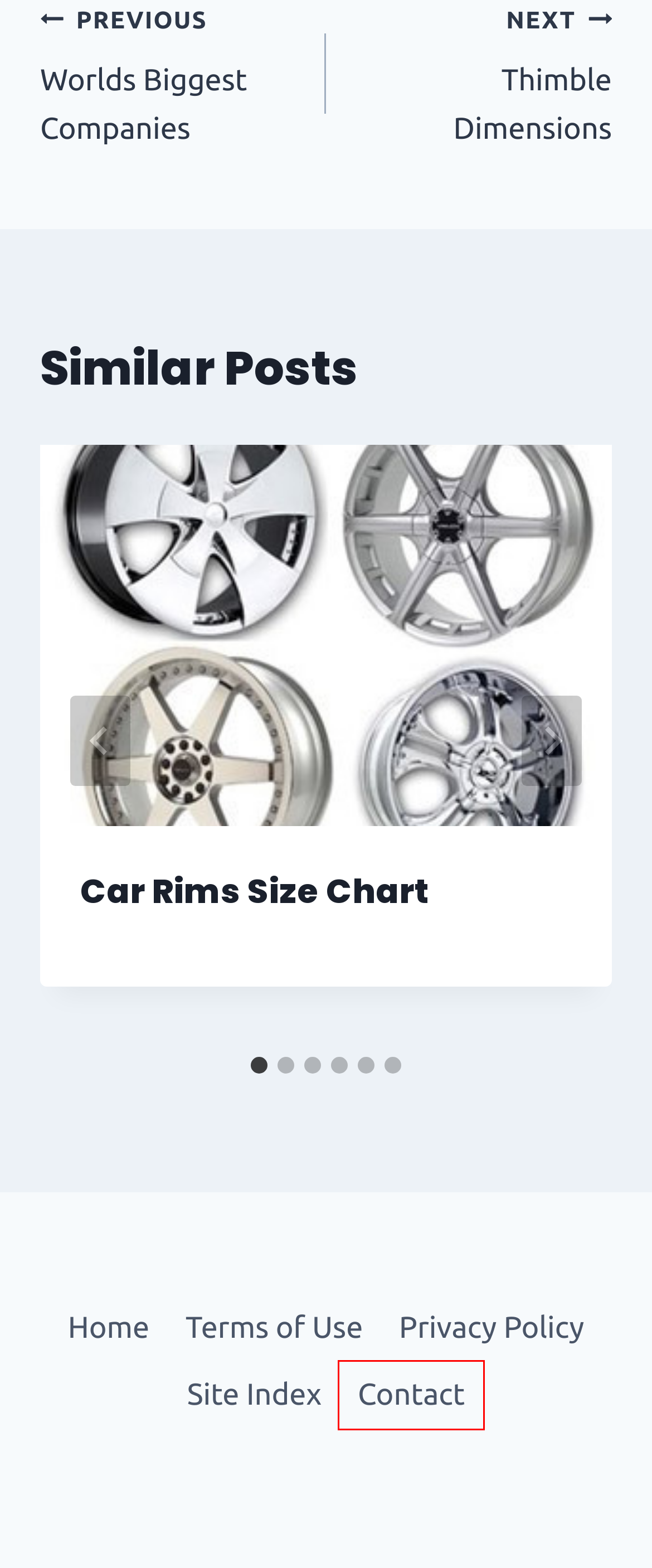Examine the screenshot of a webpage with a red bounding box around an element. Then, select the webpage description that best represents the new page after clicking the highlighted element. Here are the descriptions:
A. Vehicles Archives - Dimensions Guide
B. Privacy Policy - Dimensions Guide
C. Car Rims Size Chart - Dimensions Guide
D. Auto Tire Sizes Explained - Dimensions Guide
E. Terms of Use - Dimensions Guide
F. Worlds Biggest Companies - Dimensions Guide
G. Contact - Dimensions Guide
H. Site Index - Dimensions Guide

G